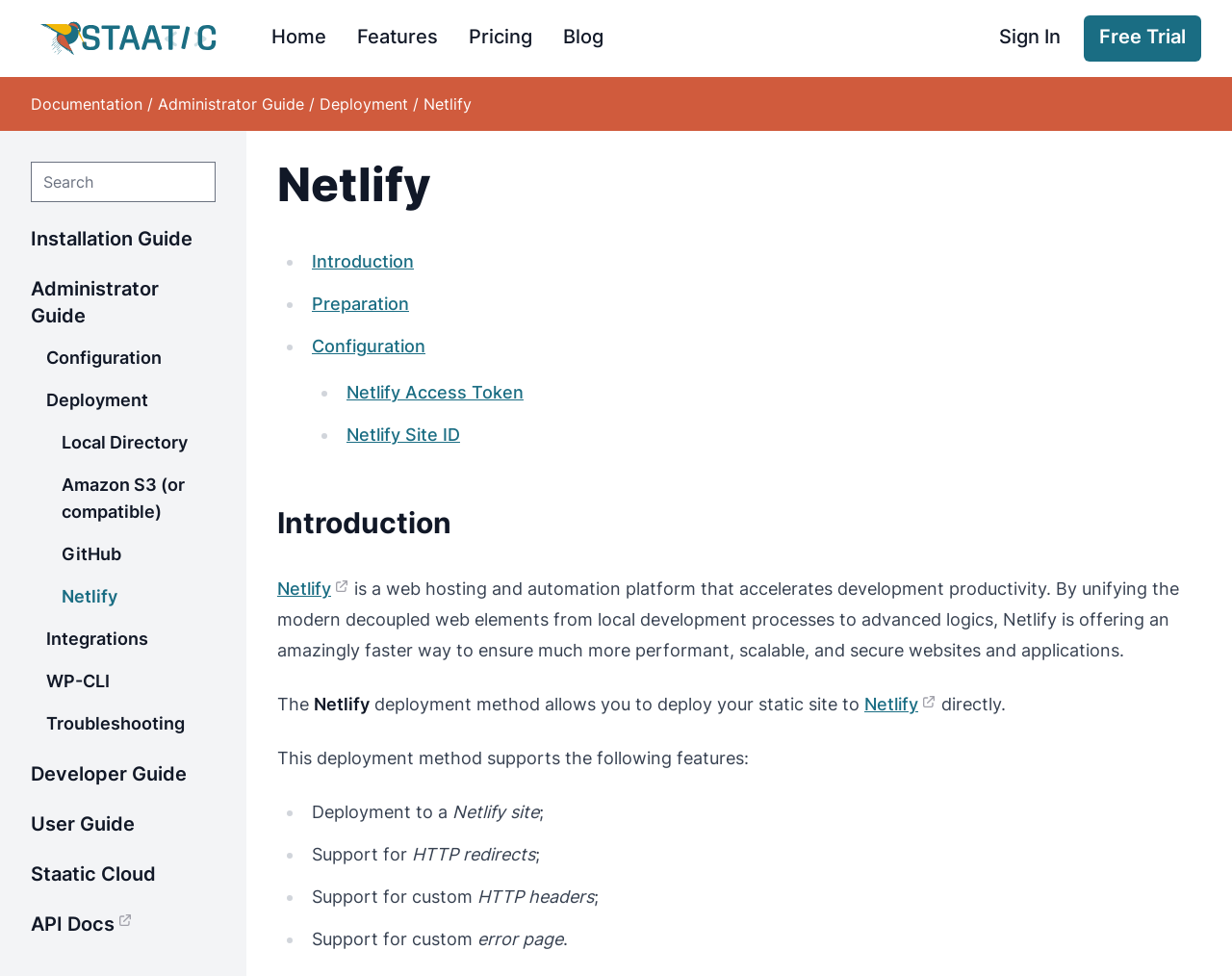What is Netlify?
Based on the content of the image, thoroughly explain and answer the question.

Based on the webpage, Netlify is described as a web hosting and automation platform that accelerates development productivity. It unifies modern decoupled web elements from local development processes to advanced logics, offering a faster way to ensure more performant, scalable, and secure websites and applications.